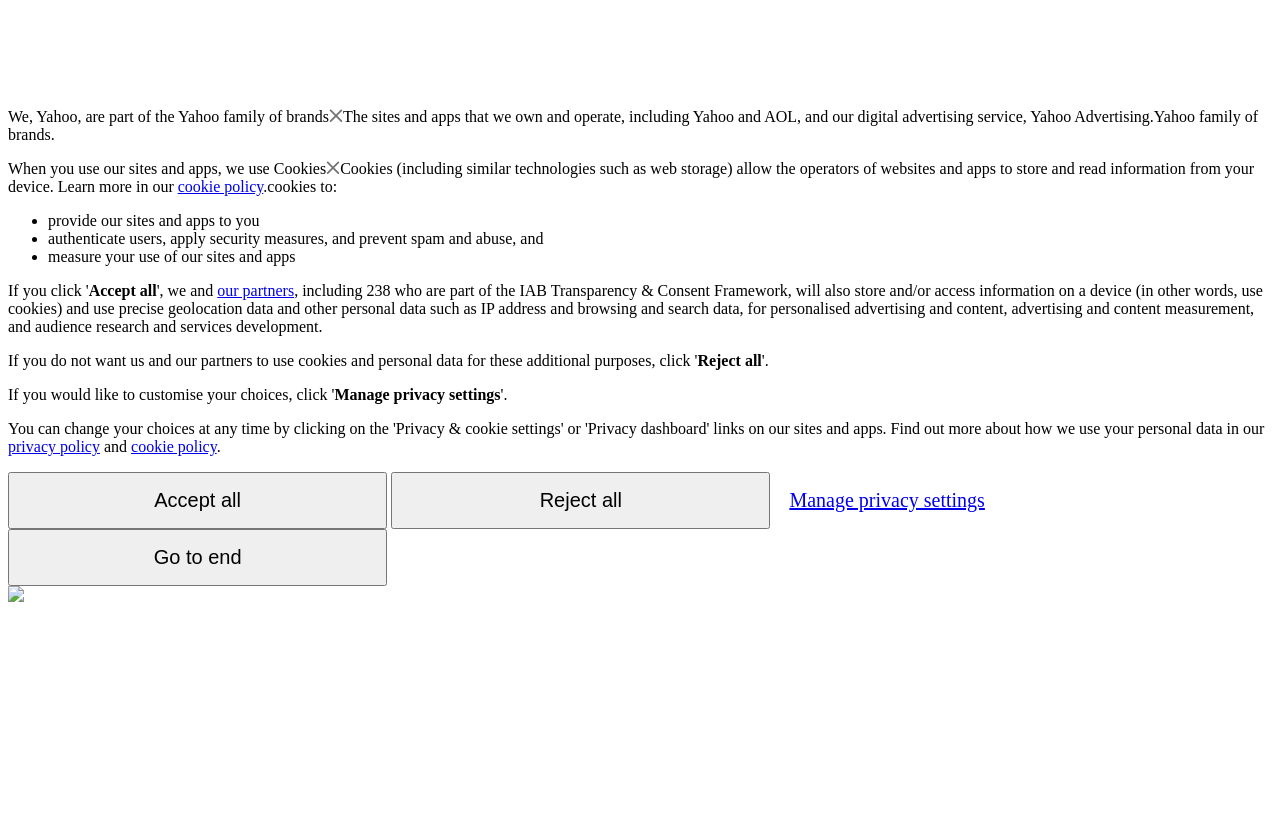Please identify the bounding box coordinates of the element on the webpage that should be clicked to follow this instruction: "Go to the 'privacy policy'". The bounding box coordinates should be given as four float numbers between 0 and 1, formatted as [left, top, right, bottom].

[0.006, 0.527, 0.078, 0.548]